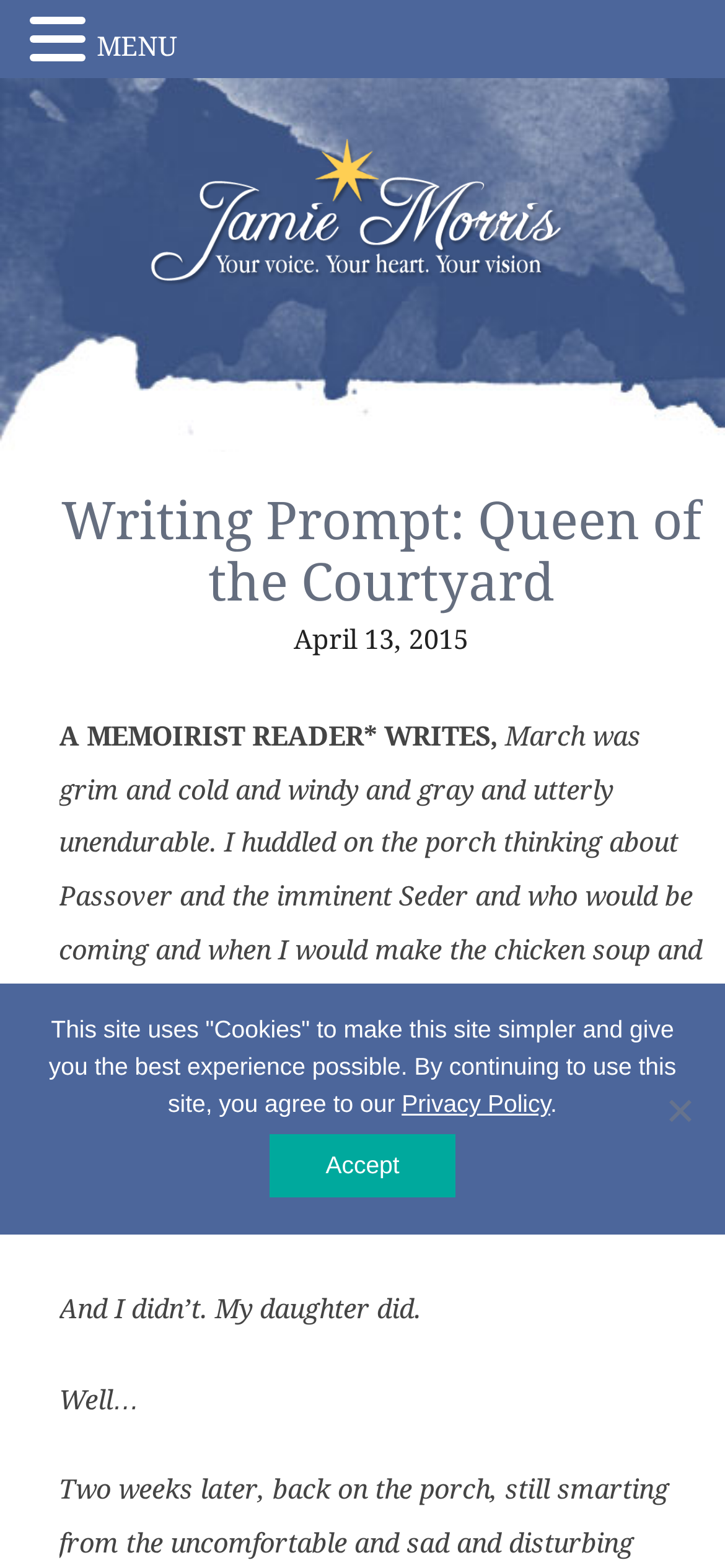Create a detailed description of the webpage's content and layout.

This webpage appears to be a blog post or writing prompt, with a title "Writing Prompt: Queen of the Courtyard" at the top, which is also a clickable link. Below the title, there is a timestamp "April 13, 2015" and the author's name "A MEMOIRIST READER*". 

The main content of the webpage is a passage of text that describes the author's experience during Passover, including their thoughts and feelings about preparing for the Seder. The passage is divided into several paragraphs, with the first paragraph describing the author's initial feelings of overwhelm and the subsequent paragraphs detailing their epiphany and decision to not host the Seder themselves.

At the very top of the page, there is a link to a "MENU" on the left side. On the bottom half of the page, there is a "Cookie Notice" dialog box that informs users about the site's use of cookies and provides links to the "Privacy Policy" and an "Accept" button. There is also a "No" button on the right side of the dialog box.